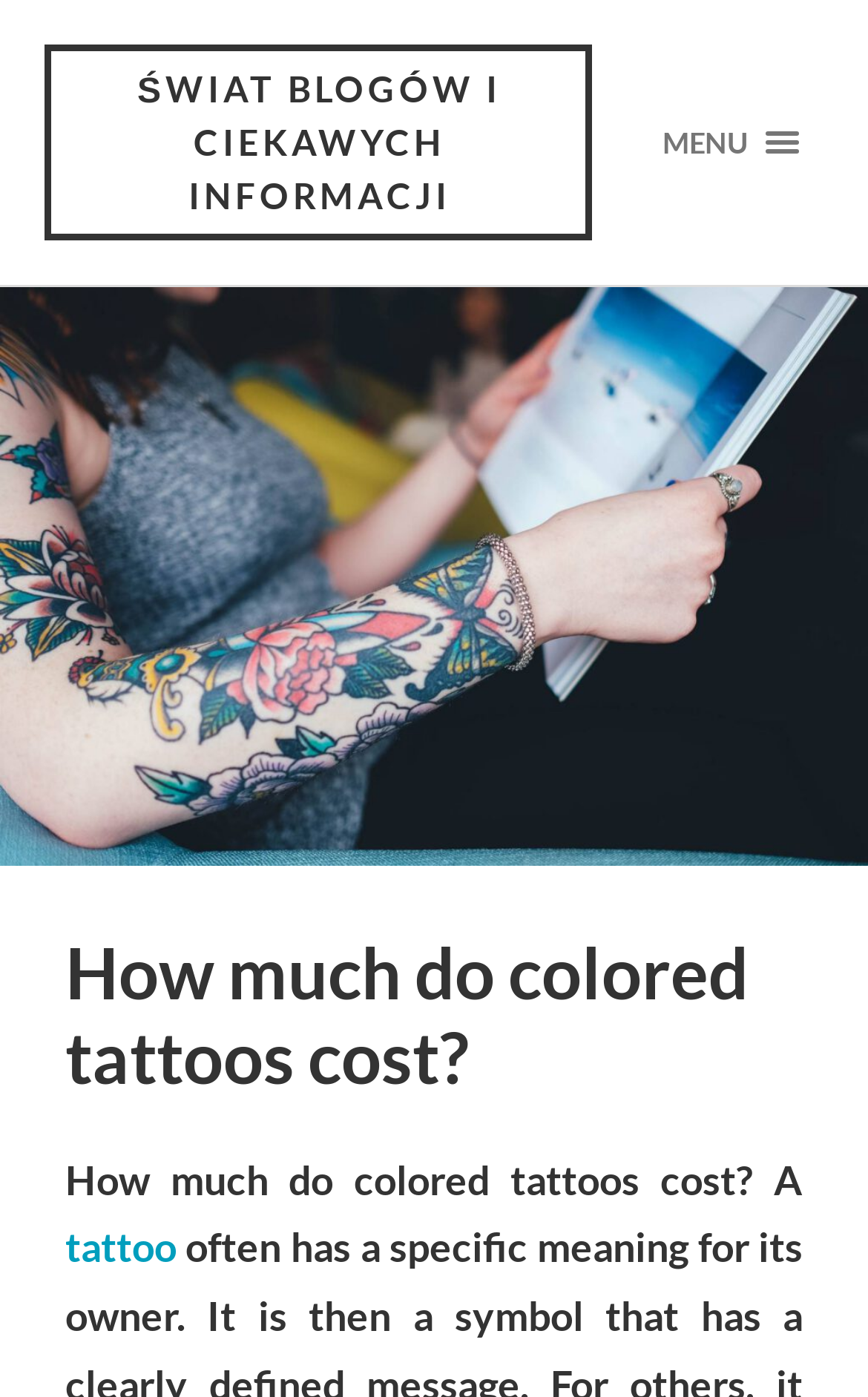Examine the screenshot and answer the question in as much detail as possible: Is the word 'tattoo' a link on this webpage?

By examining the link element, I found that the word 'tattoo' is a link on this webpage. The link's bounding box coordinates indicate that it is located near the bottom of the heading section.